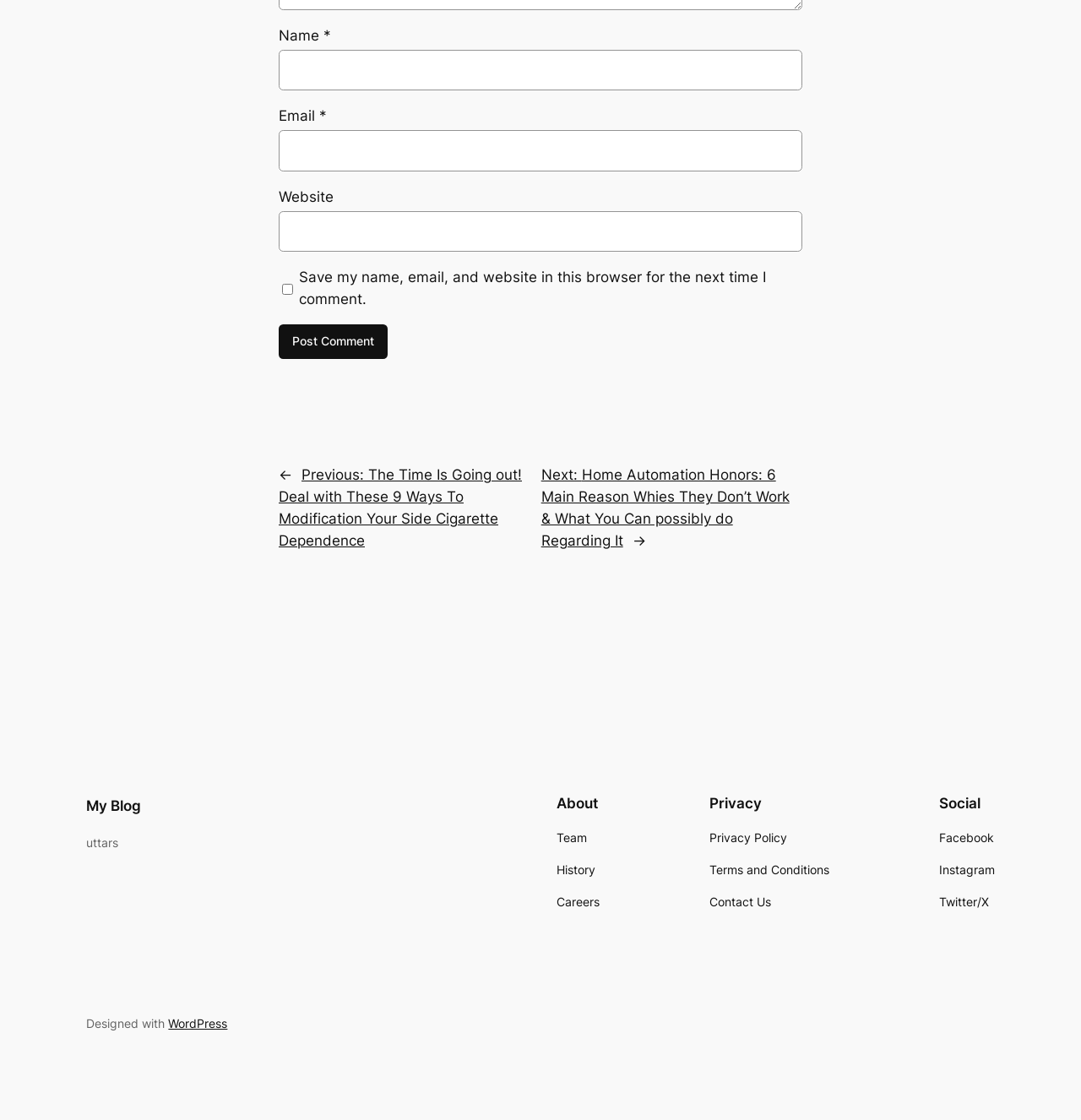Locate the bounding box coordinates of the element's region that should be clicked to carry out the following instruction: "Go to the About page". The coordinates need to be four float numbers between 0 and 1, i.e., [left, top, right, bottom].

[0.515, 0.71, 0.555, 0.725]